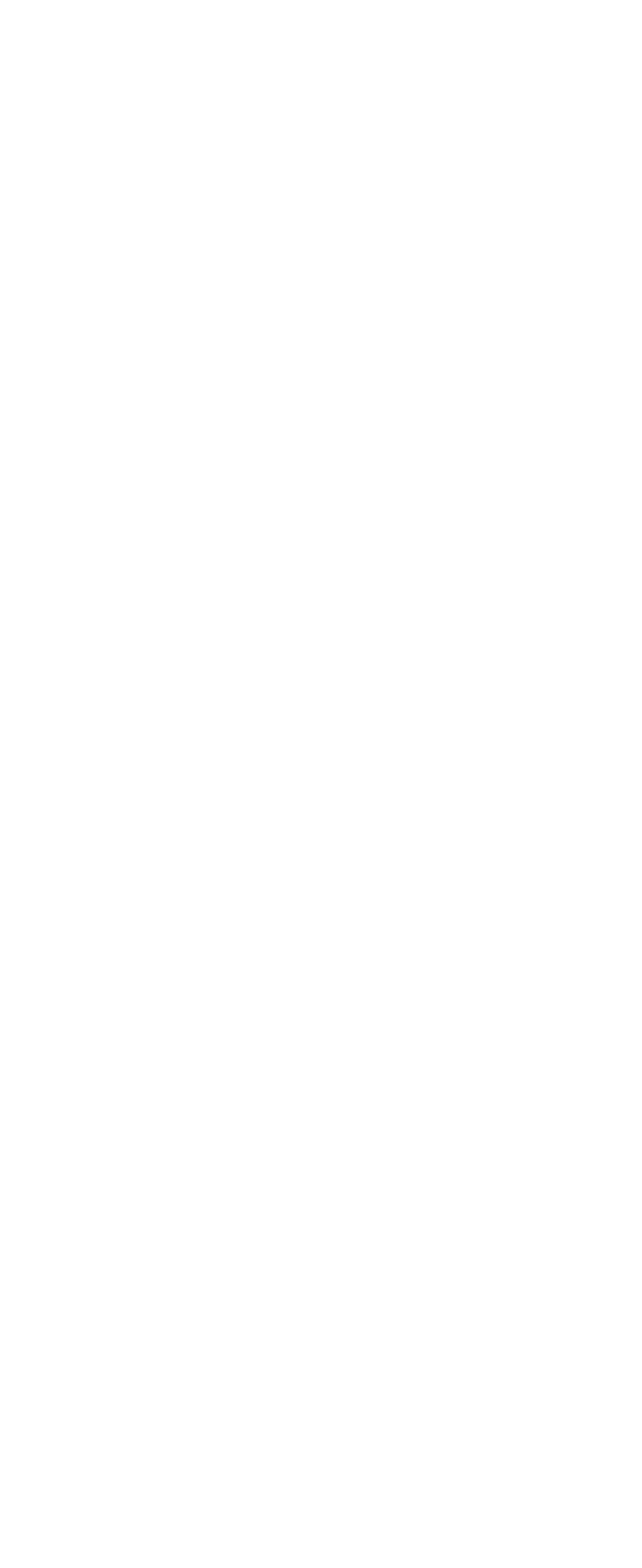Locate the bounding box of the UI element defined by this description: "parent_node: Search for: aria-label="Search"". The coordinates should be given as four float numbers between 0 and 1, formatted as [left, top, right, bottom].

[0.721, 0.89, 0.867, 0.94]